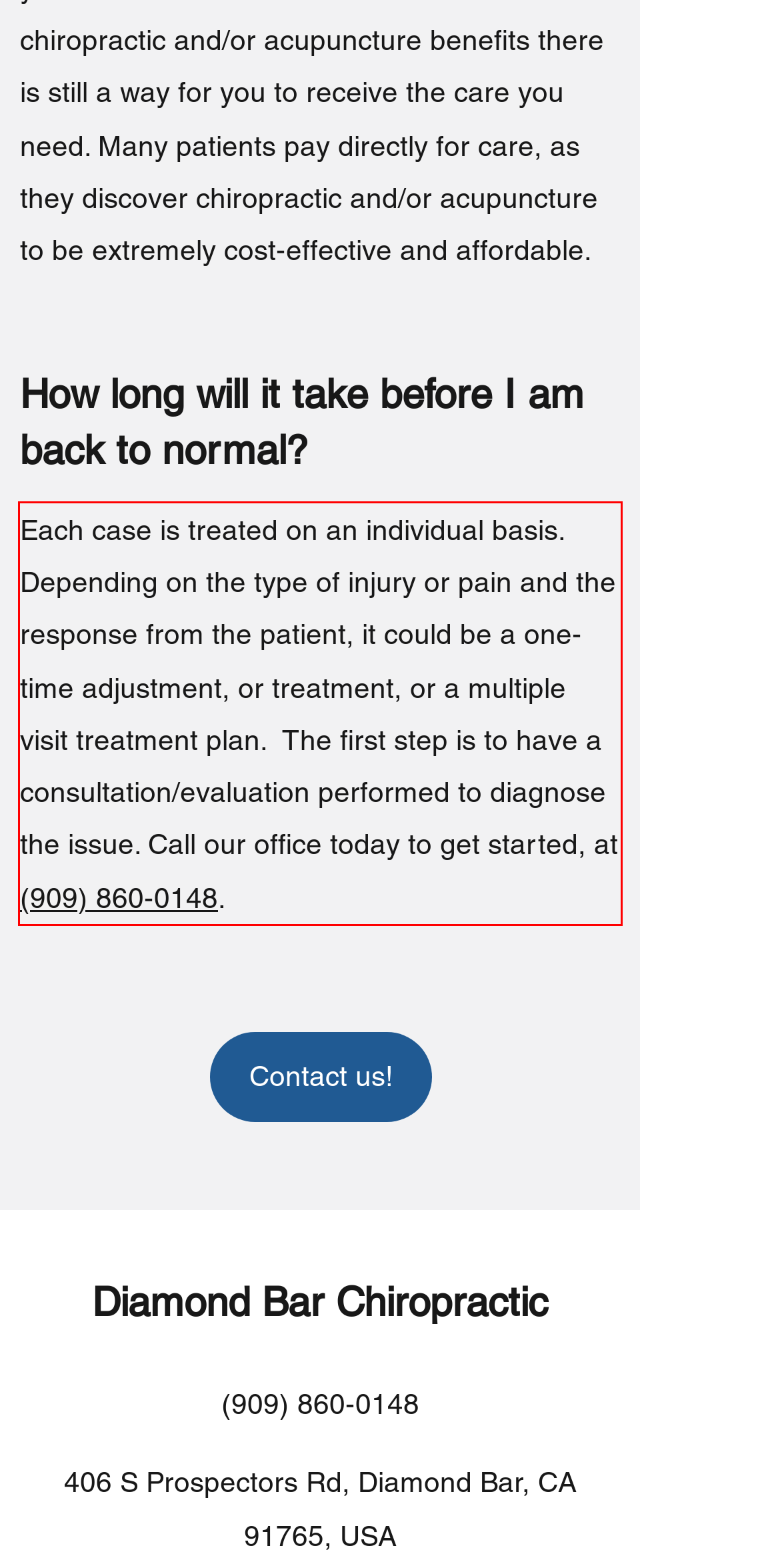Given a screenshot of a webpage, locate the red bounding box and extract the text it encloses.

Each case is treated on an individual basis. Depending on the type of injury or pain and the response from the patient, it could be a one-time adjustment, or treatment, or a multiple visit treatment plan. The first step is to have a consultation/evaluation performed to diagnose the issue. Call our office today to get started, at (909) 860-0148.